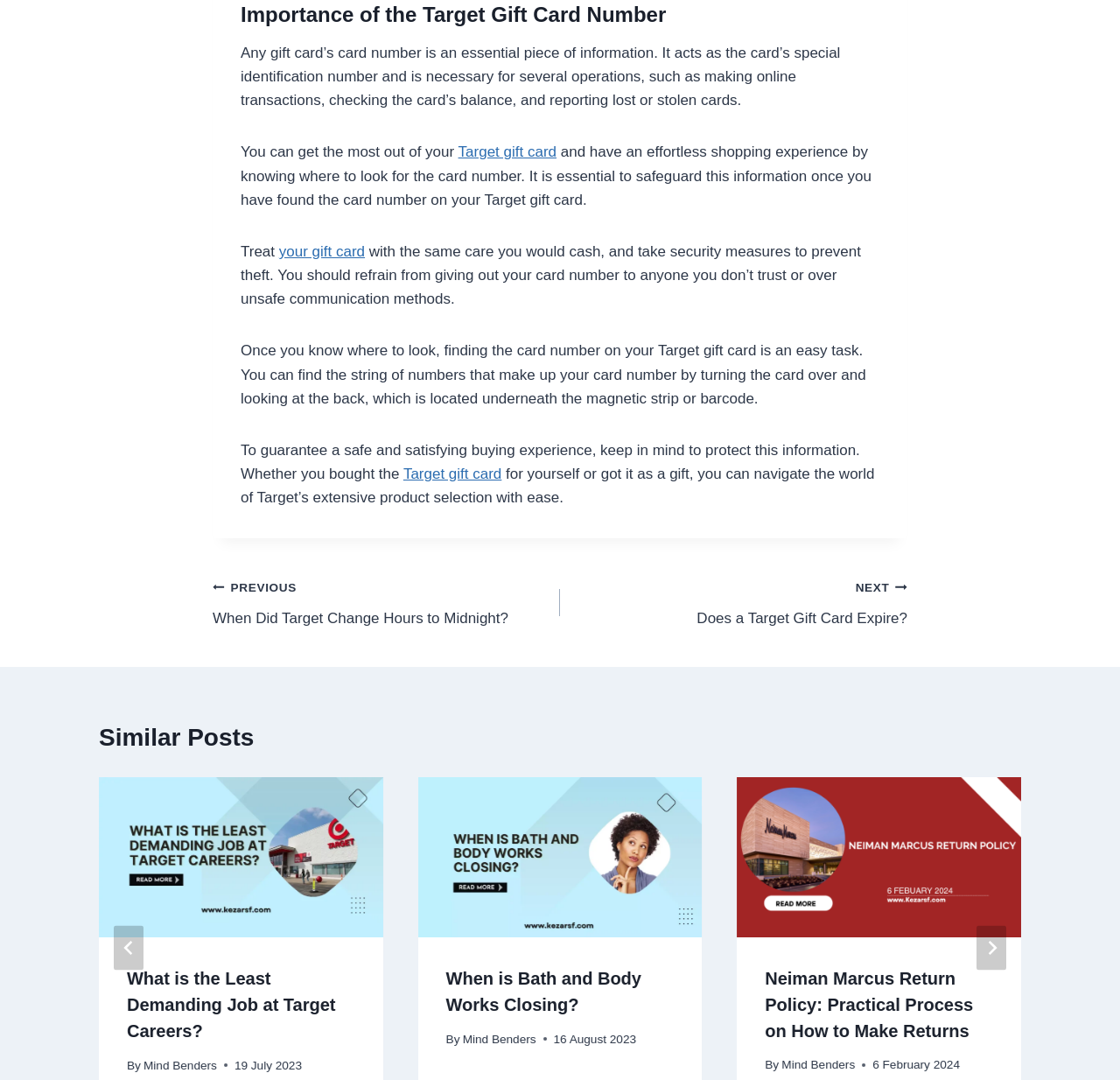Specify the bounding box coordinates of the area to click in order to follow the given instruction: "Click on the 'What is the Least Demanding Job at Target Careers?' link."

[0.088, 0.72, 0.342, 0.868]